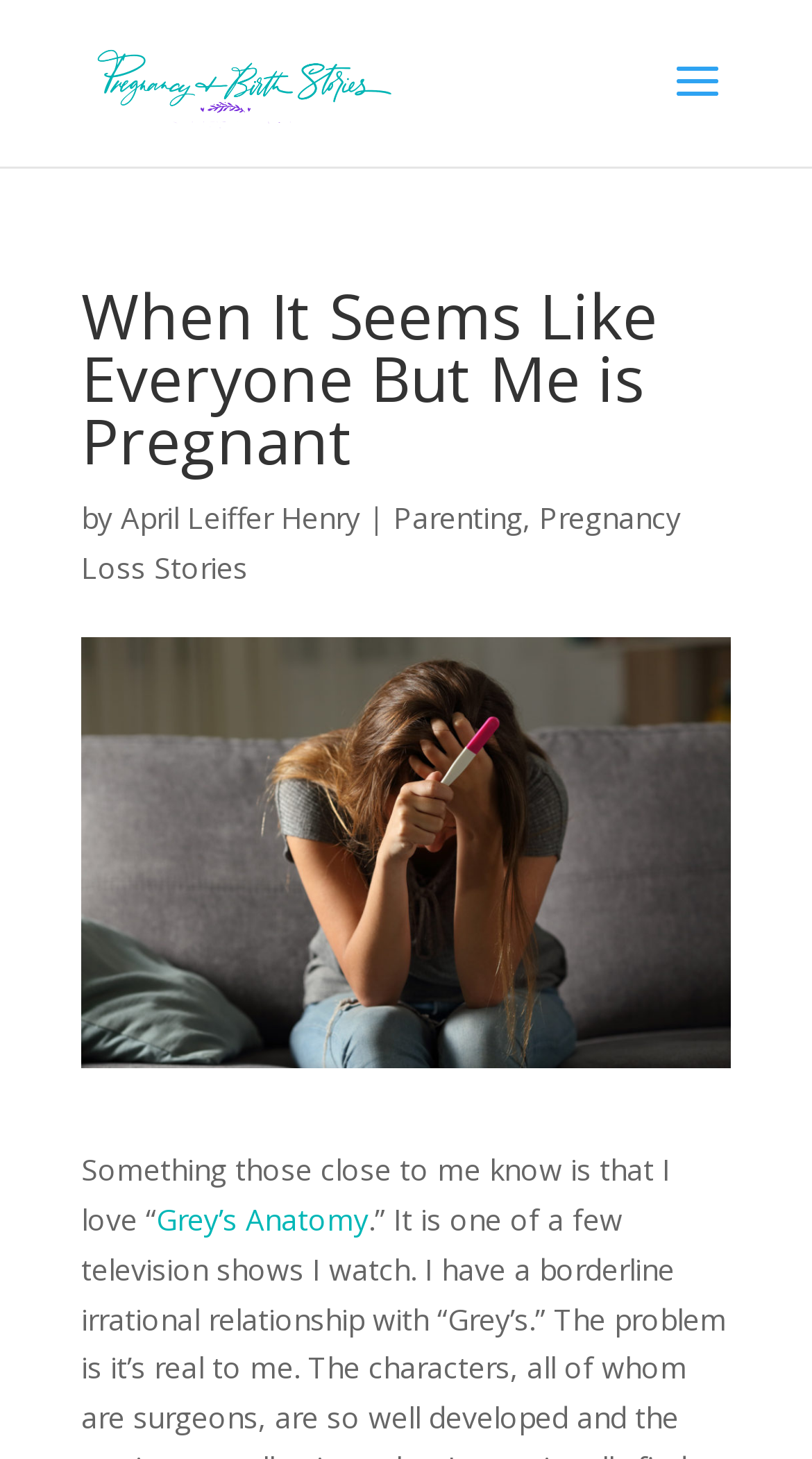Extract the main title from the webpage.

When It Seems Like Everyone But Me is Pregnant